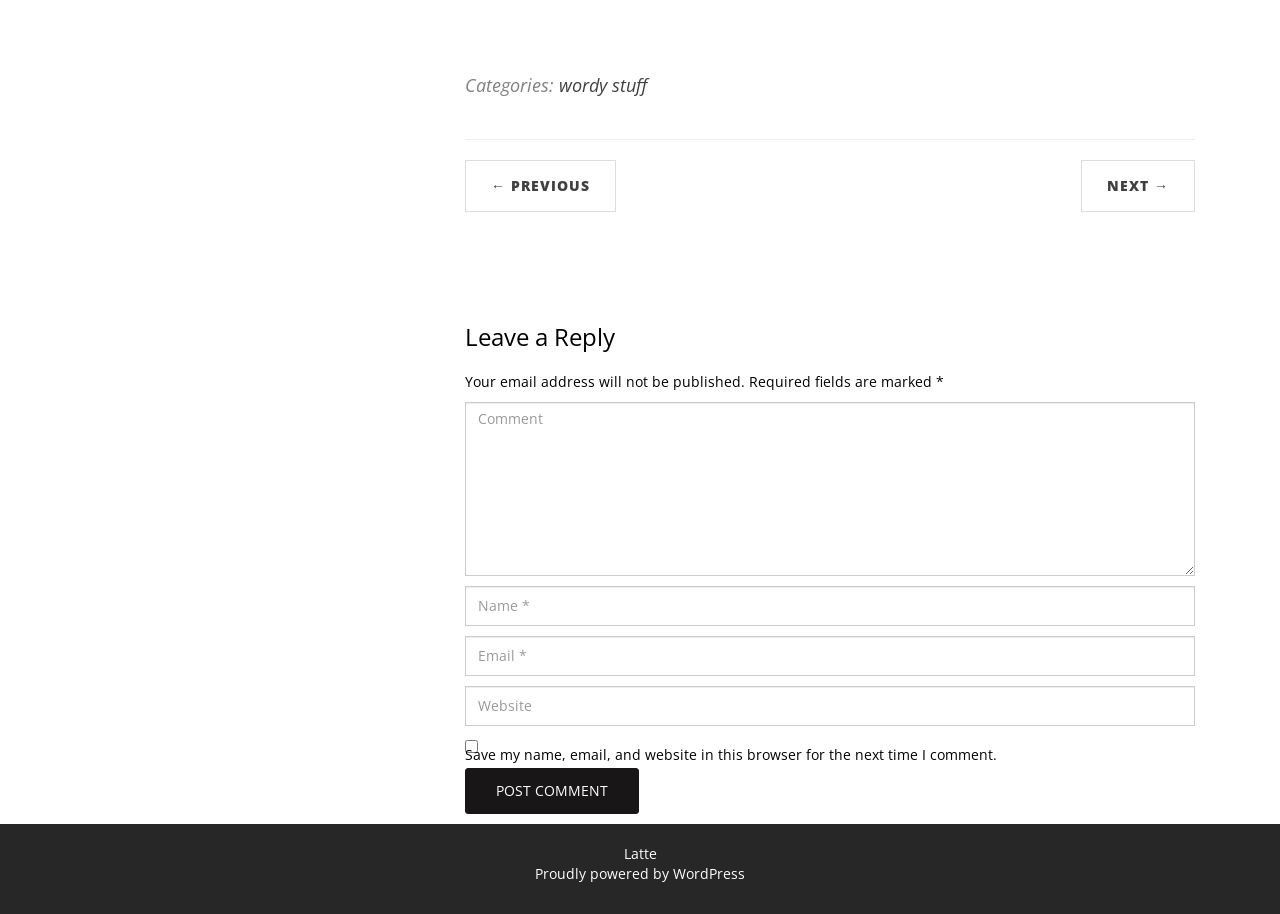Based on the element description: "name="comment" placeholder="Comment"", identify the UI element and provide its bounding box coordinates. Use four float numbers between 0 and 1, [left, top, right, bottom].

[0.363, 0.44, 0.934, 0.63]